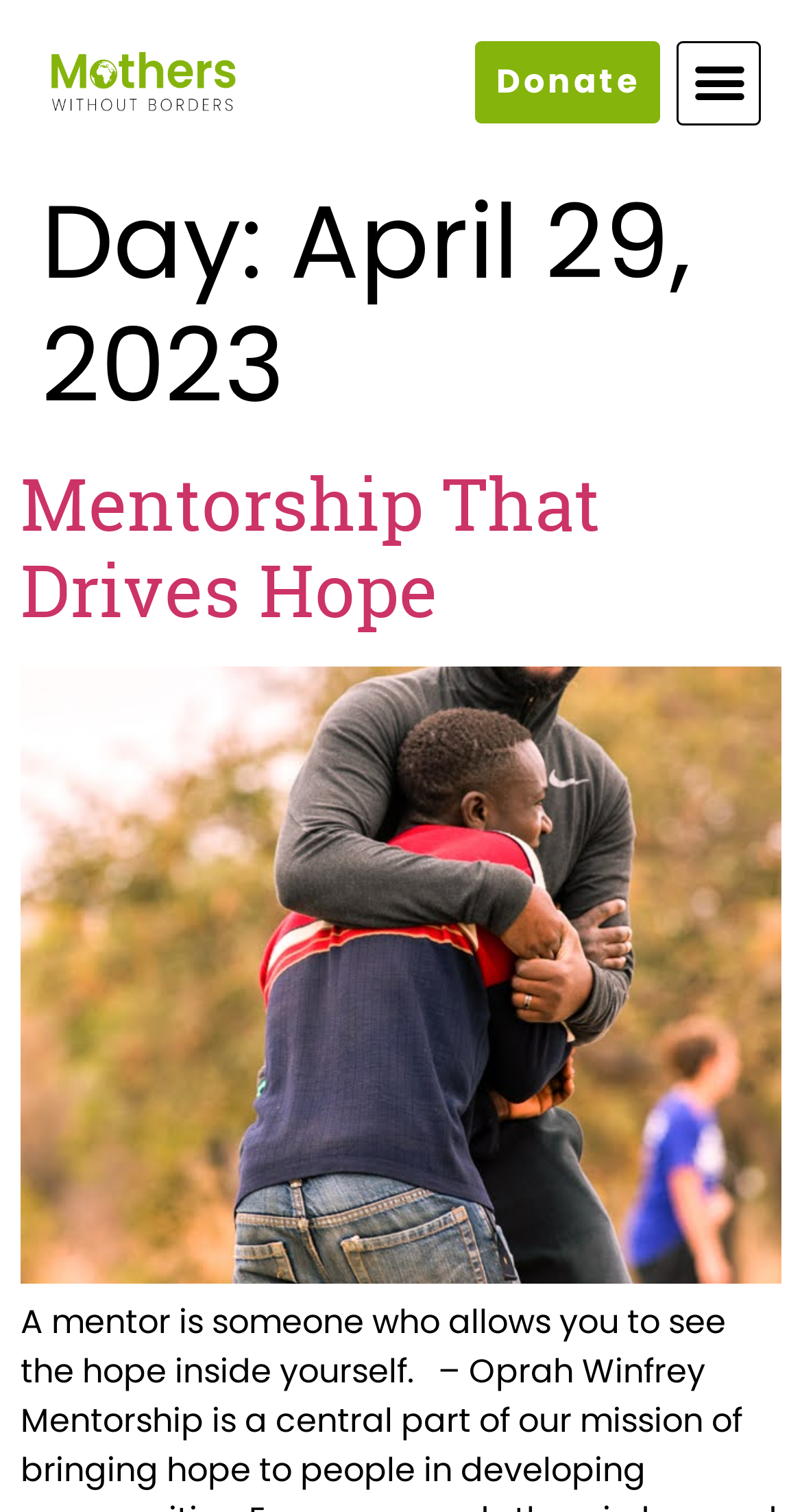Bounding box coordinates should be provided in the format (top-left x, top-left y, bottom-right x, bottom-right y) with all values between 0 and 1. Identify the bounding box for this UI element: Mentorship That Drives Hope

[0.026, 0.301, 0.749, 0.423]